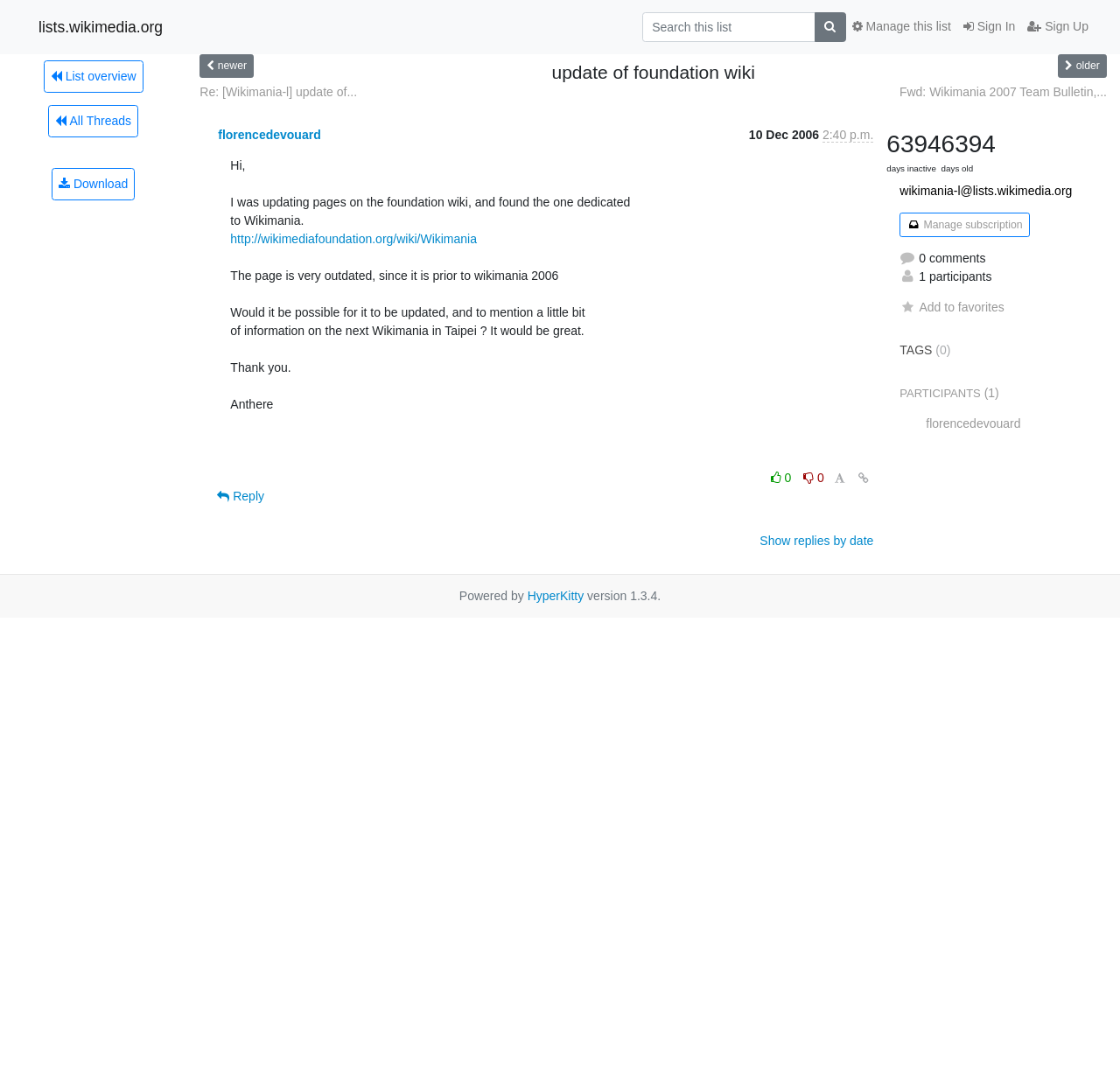Identify the bounding box coordinates of the element that should be clicked to fulfill this task: "View terms and conditions". The coordinates should be provided as four float numbers between 0 and 1, i.e., [left, top, right, bottom].

None